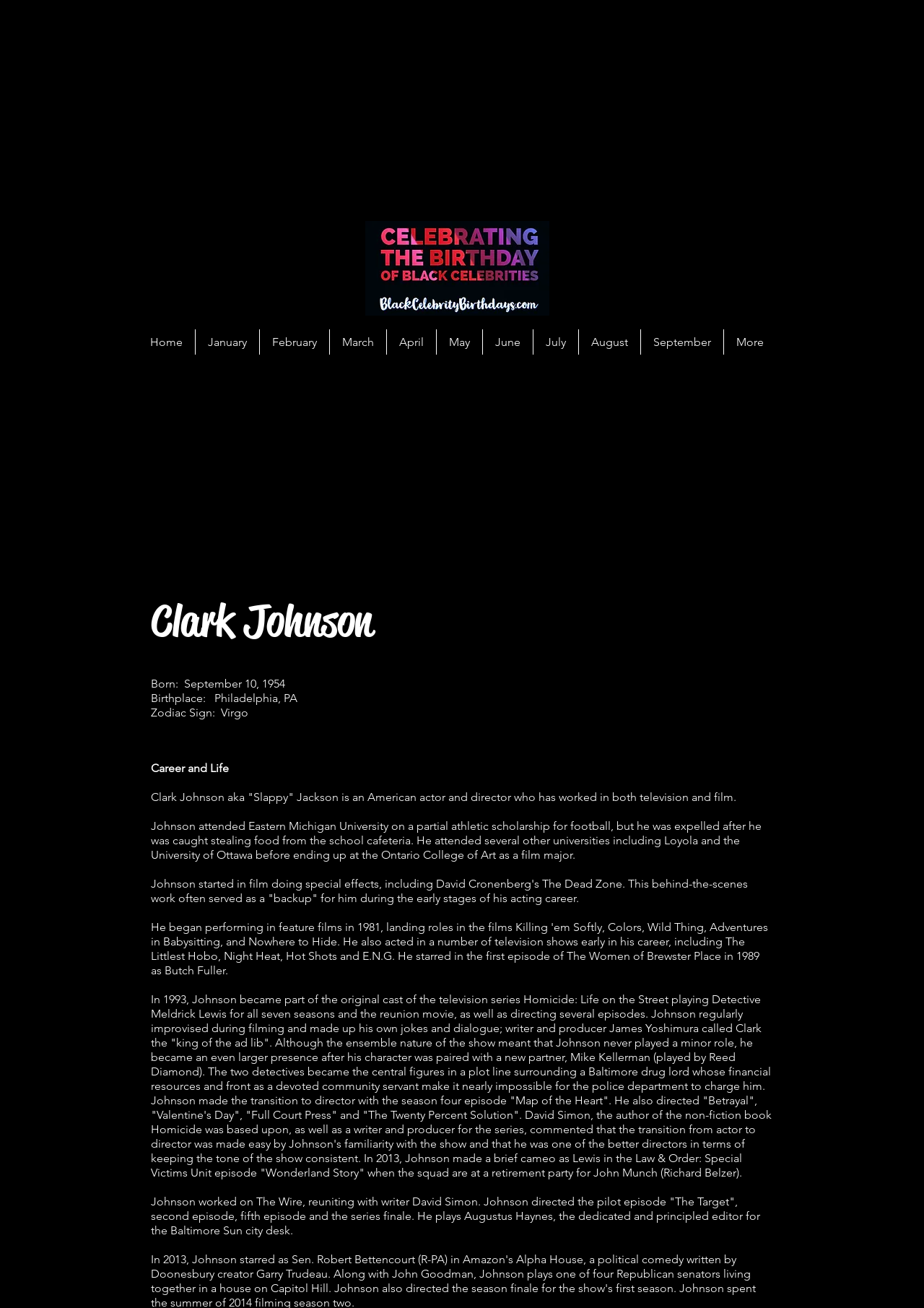Given the description March, predict the bounding box coordinates of the UI element. Ensure the coordinates are in the format (top-left x, top-left y, bottom-right x, bottom-right y) and all values are between 0 and 1.

[0.356, 0.252, 0.418, 0.271]